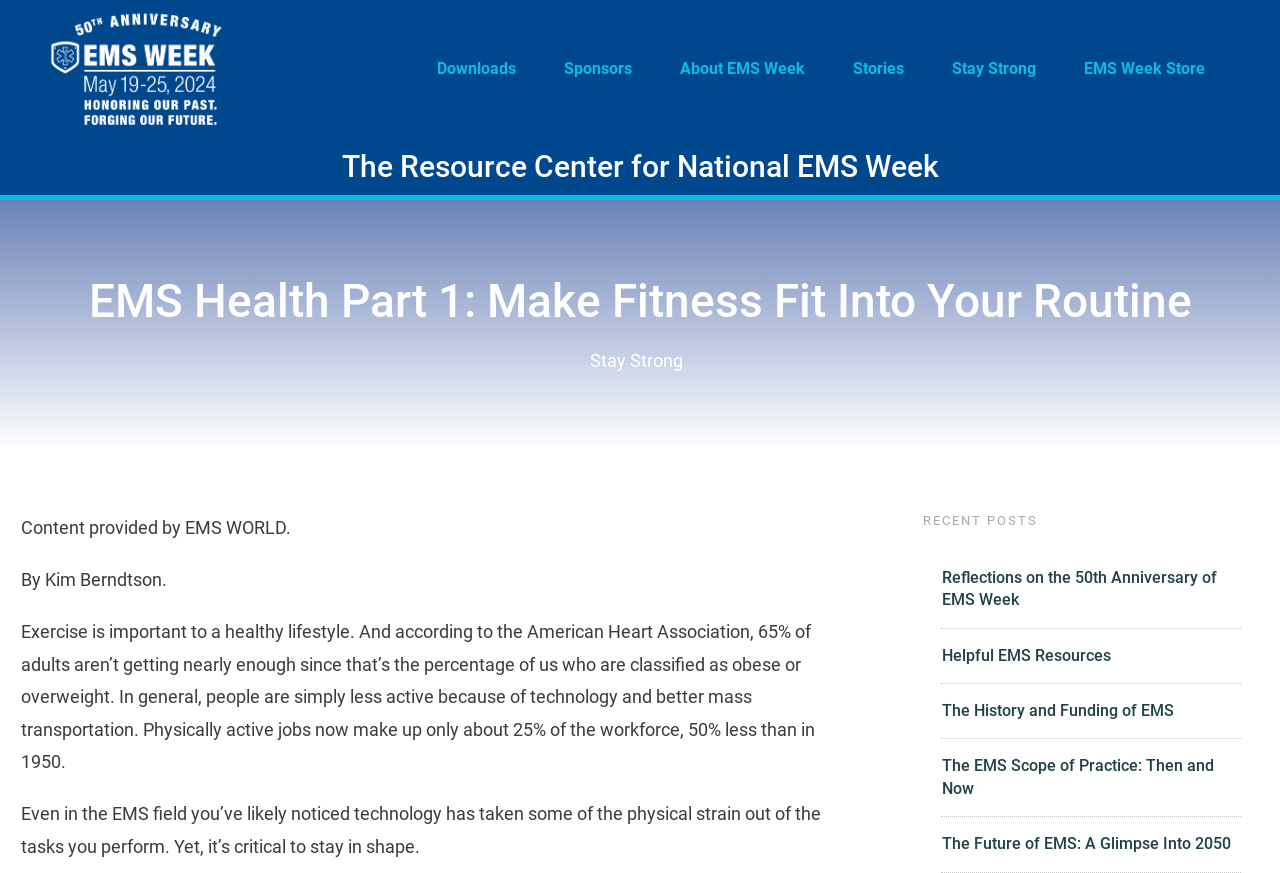Locate the bounding box coordinates of the clickable area to execute the instruction: "Click on the 'Downloads' link". Provide the coordinates as four float numbers between 0 and 1, represented as [left, top, right, bottom].

[0.341, 0.06, 0.403, 0.097]